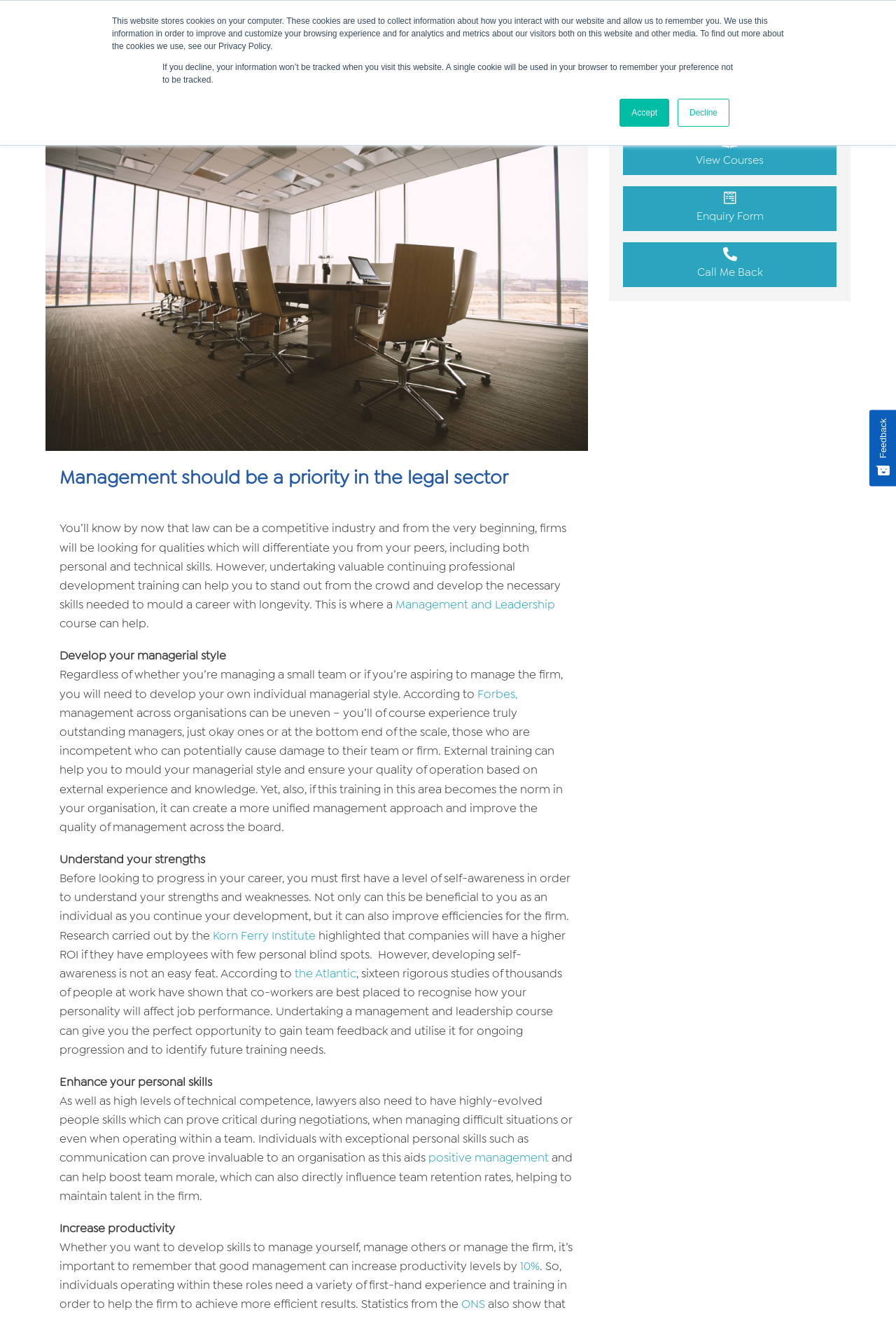Identify the coordinates of the bounding box for the element that must be clicked to accomplish the instruction: "Search for Management and Leadership".

[0.441, 0.453, 0.62, 0.465]